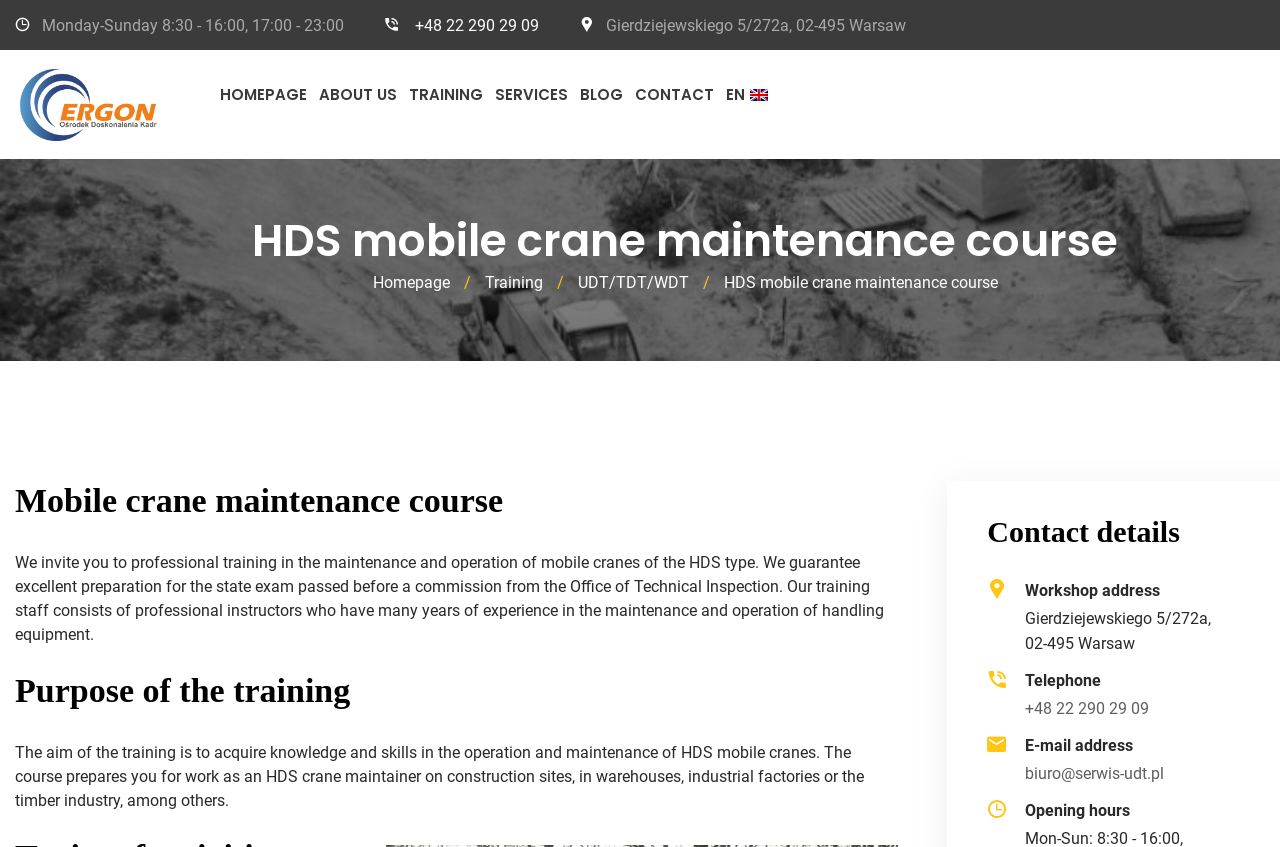Please provide a comprehensive response to the question below by analyzing the image: 
What is the phone number to contact?

I found the phone number to contact by looking at the link element with ID 1076, which contains the phone number '+48 22 290 29 09'. This element is labeled as 'Telephone' and is located in the contact information section of the webpage.